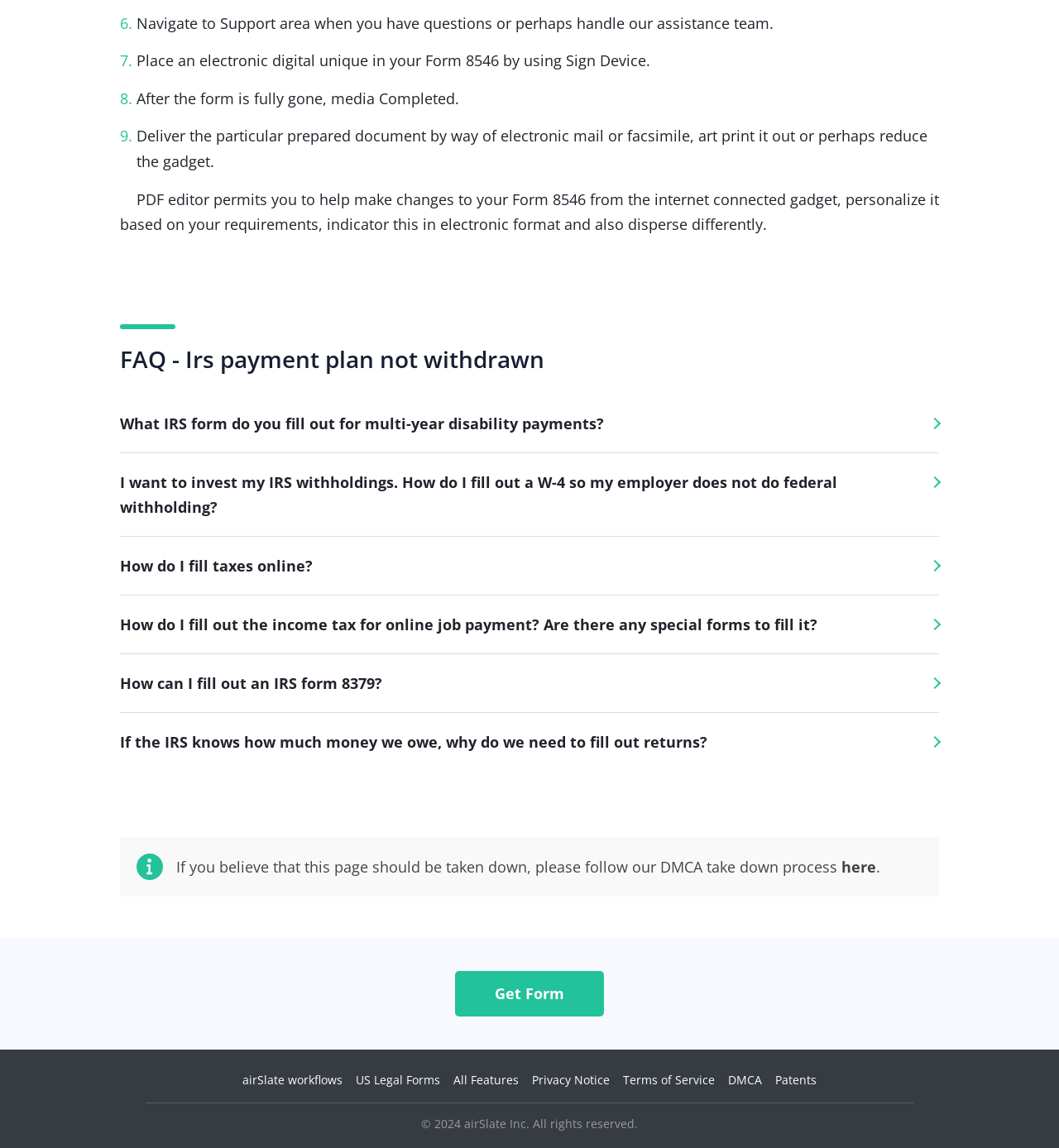Predict the bounding box coordinates of the UI element that matches this description: "Get Form". The coordinates should be in the format [left, top, right, bottom] with each value between 0 and 1.

[0.43, 0.858, 0.57, 0.874]